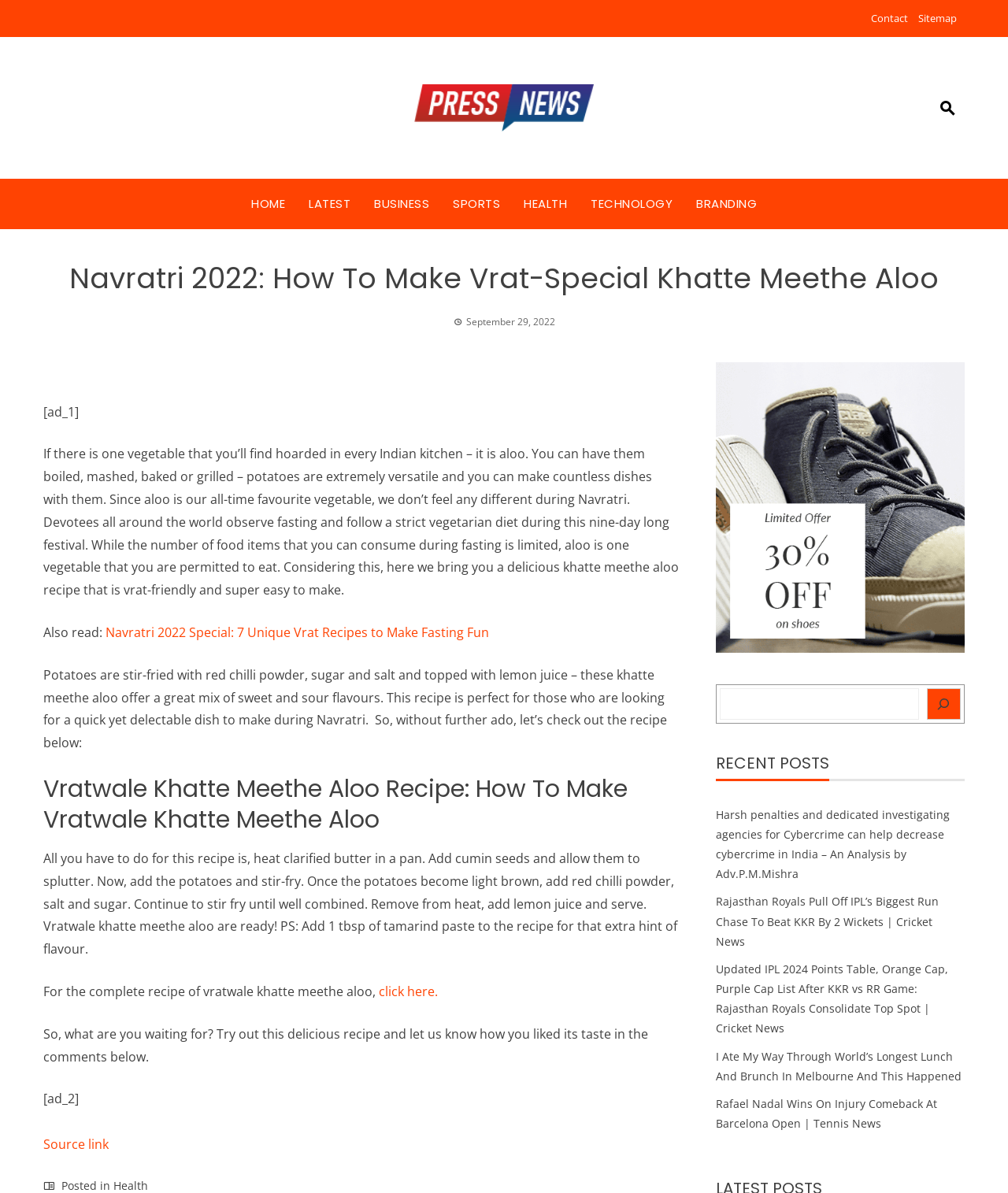Determine the bounding box coordinates of the clickable element necessary to fulfill the instruction: "Search for something". Provide the coordinates as four float numbers within the 0 to 1 range, i.e., [left, top, right, bottom].

[0.714, 0.577, 0.911, 0.603]